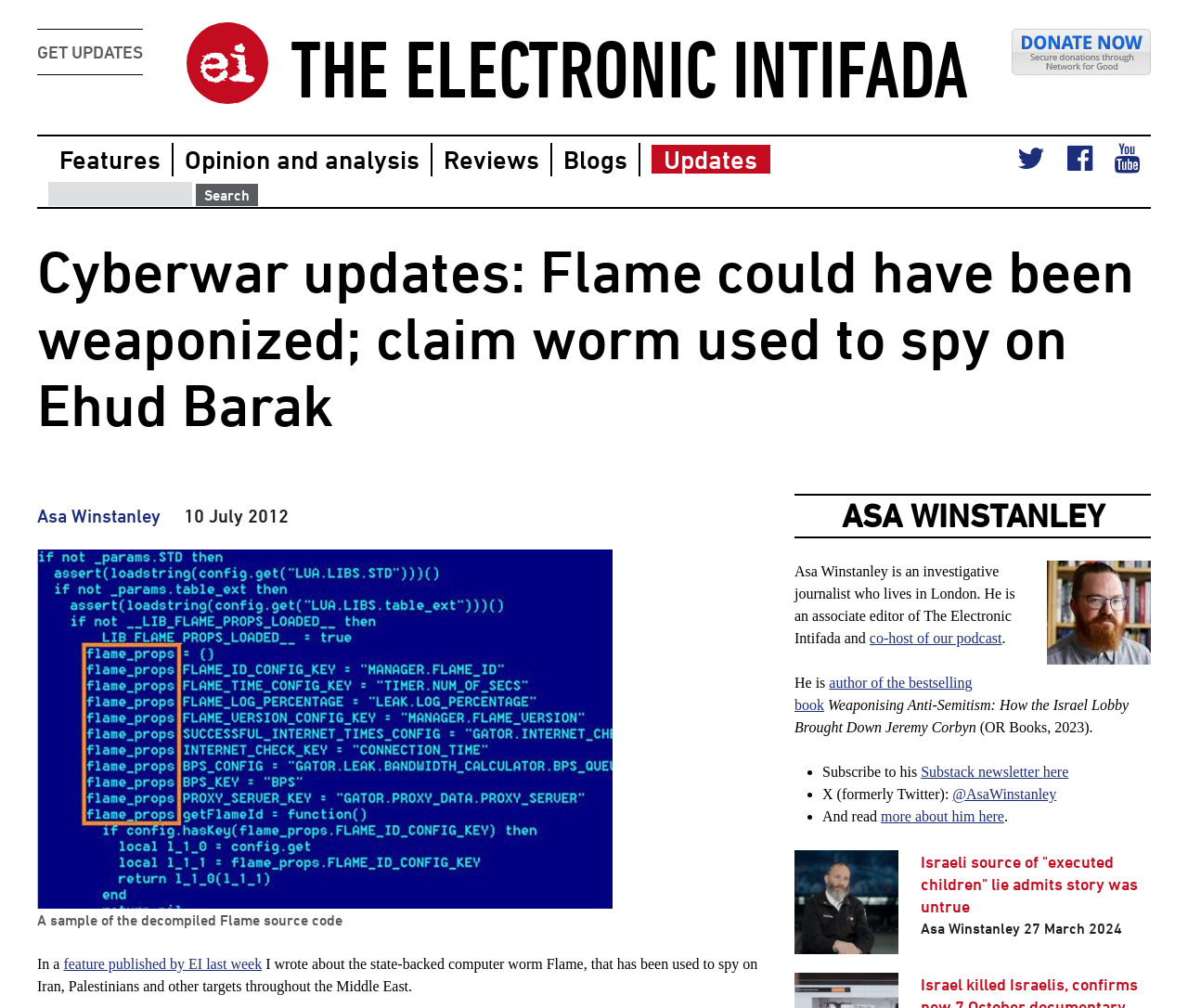What is the title of the book written by Asa Winstanley?
Provide an in-depth and detailed answer to the question.

I found the answer by looking at the section with the heading 'ASA WINSTANLEY' and finding the text 'author of the bestselling book Weaponising Anti-Semitism: How the Israel Lobby Brought Down Jeremy Corbyn'.